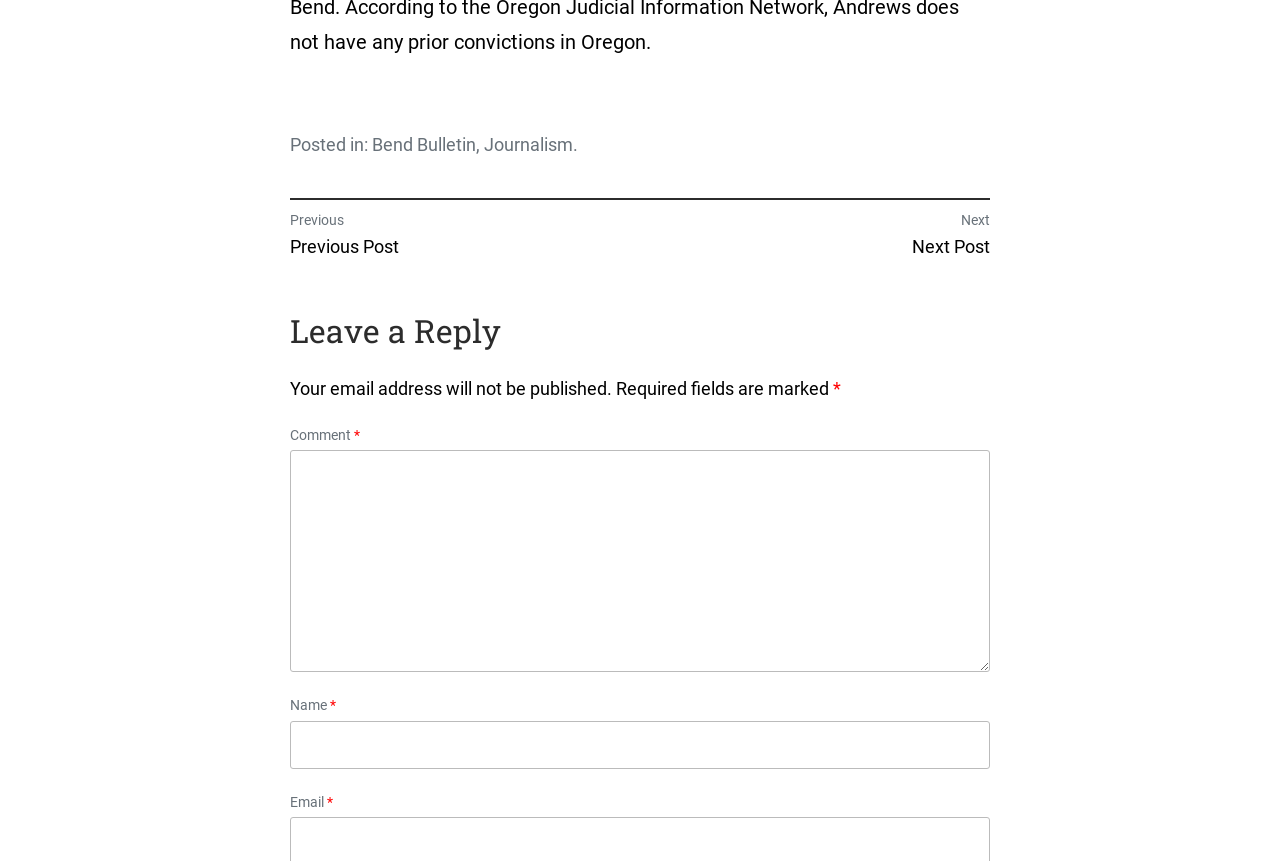Highlight the bounding box of the UI element that corresponds to this description: "parent_node: Name * name="author"".

[0.227, 0.837, 0.773, 0.893]